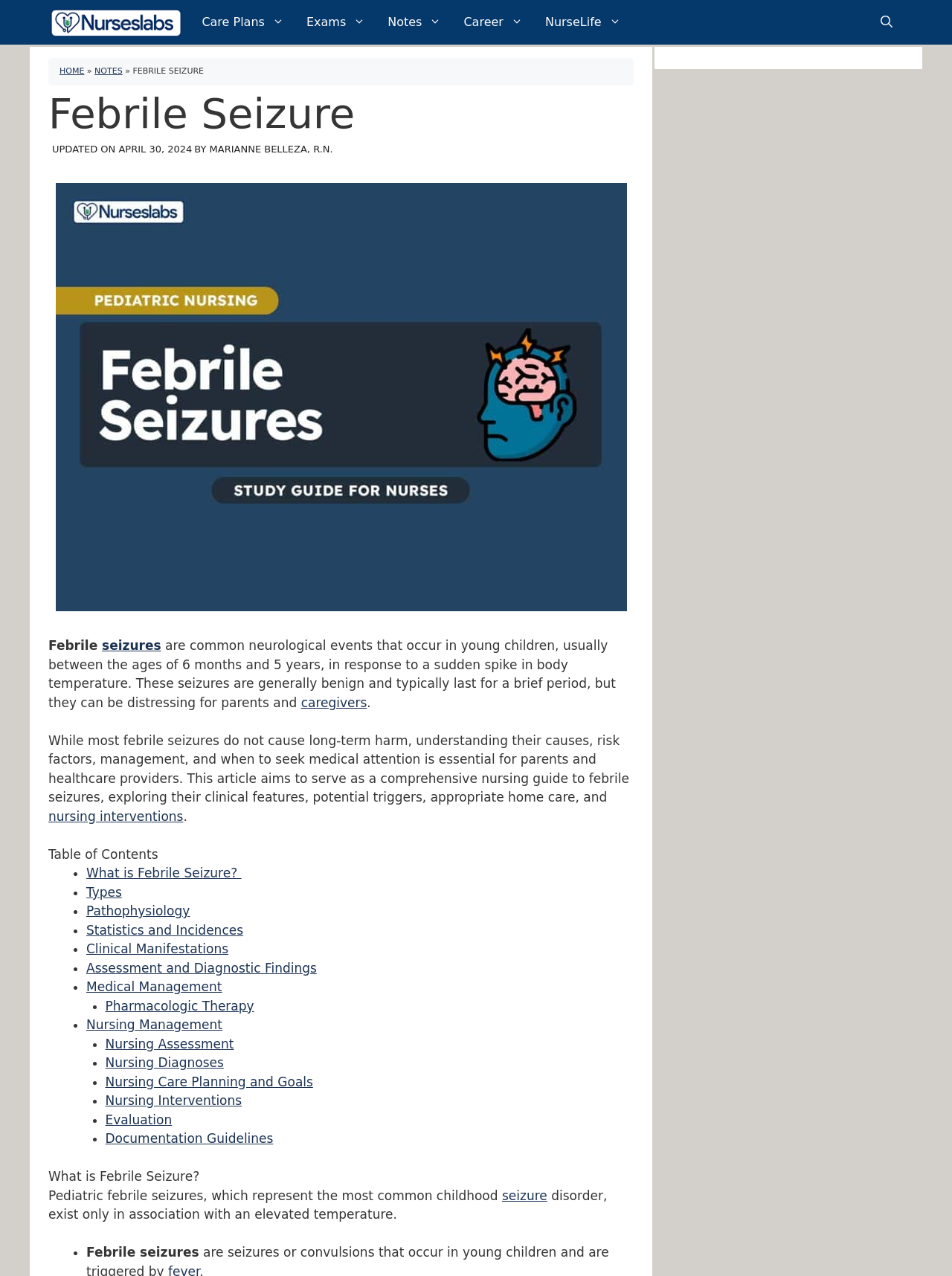Please determine the bounding box coordinates of the clickable area required to carry out the following instruction: "Learn about 'Nursing Management'". The coordinates must be four float numbers between 0 and 1, represented as [left, top, right, bottom].

[0.091, 0.797, 0.234, 0.809]